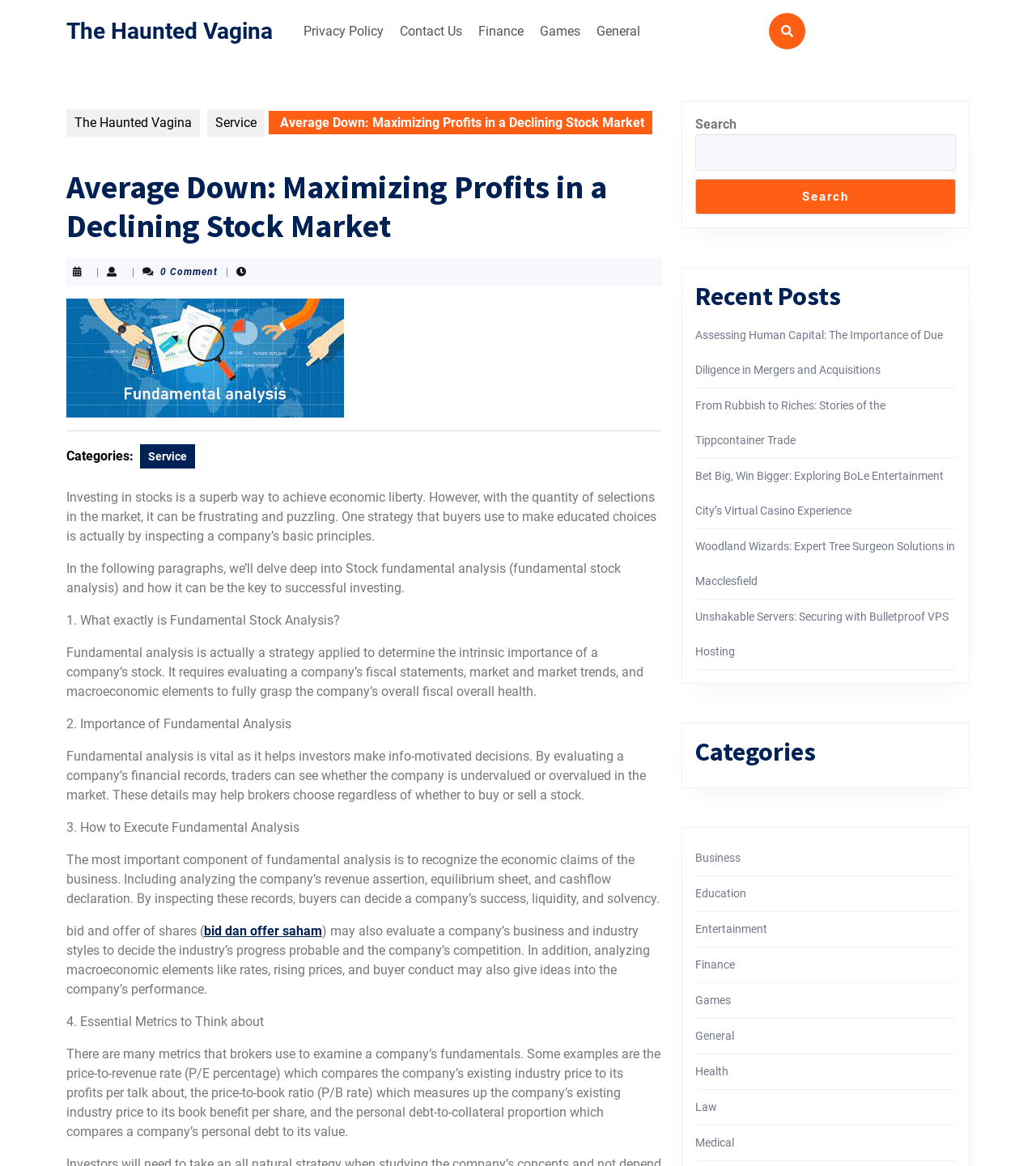Offer a meticulous caption that includes all visible features of the webpage.

The webpage is about "Average Down: Maximizing Profits in a Declining Stock Market" and is part of "The Haunted Vagina" website. At the top, there is a navigation menu with links to "Privacy Policy", "Contact Us", "Finance", "Games", and "General". Below the navigation menu, there is a link to "The Haunted Vagina" and another link to "Service". 

The main content of the webpage is an article about stock market investing, specifically discussing fundamental analysis. The article is divided into sections, including "What exactly is Fundamental Stock Analysis?", "Importance of Fundamental Analysis", "How to Execute Fundamental Analysis", and "Essential Metrics to Think about". Each section has a heading and several paragraphs of text explaining the topic.

To the right of the article, there are three complementary sections. The first section has a search box with a "Search" button. The second section is titled "Recent Posts" and lists several links to other articles, including "Assessing Human Capital: The Importance of Due Diligence in Mergers and Acquisitions", "From Rubbish to Riches: Stories of the Tippcontainer Trade", and others. The third section is titled "Categories" and lists links to various categories, including "Business", "Education", "Entertainment", and others.

At the bottom of the webpage, there is a link to "The Haunted Vagina" and another link to "Service". There is also a small icon with a tooltip that says "Average Down: Maximizing Profits in a Declining Stock Market post thumbnail image".